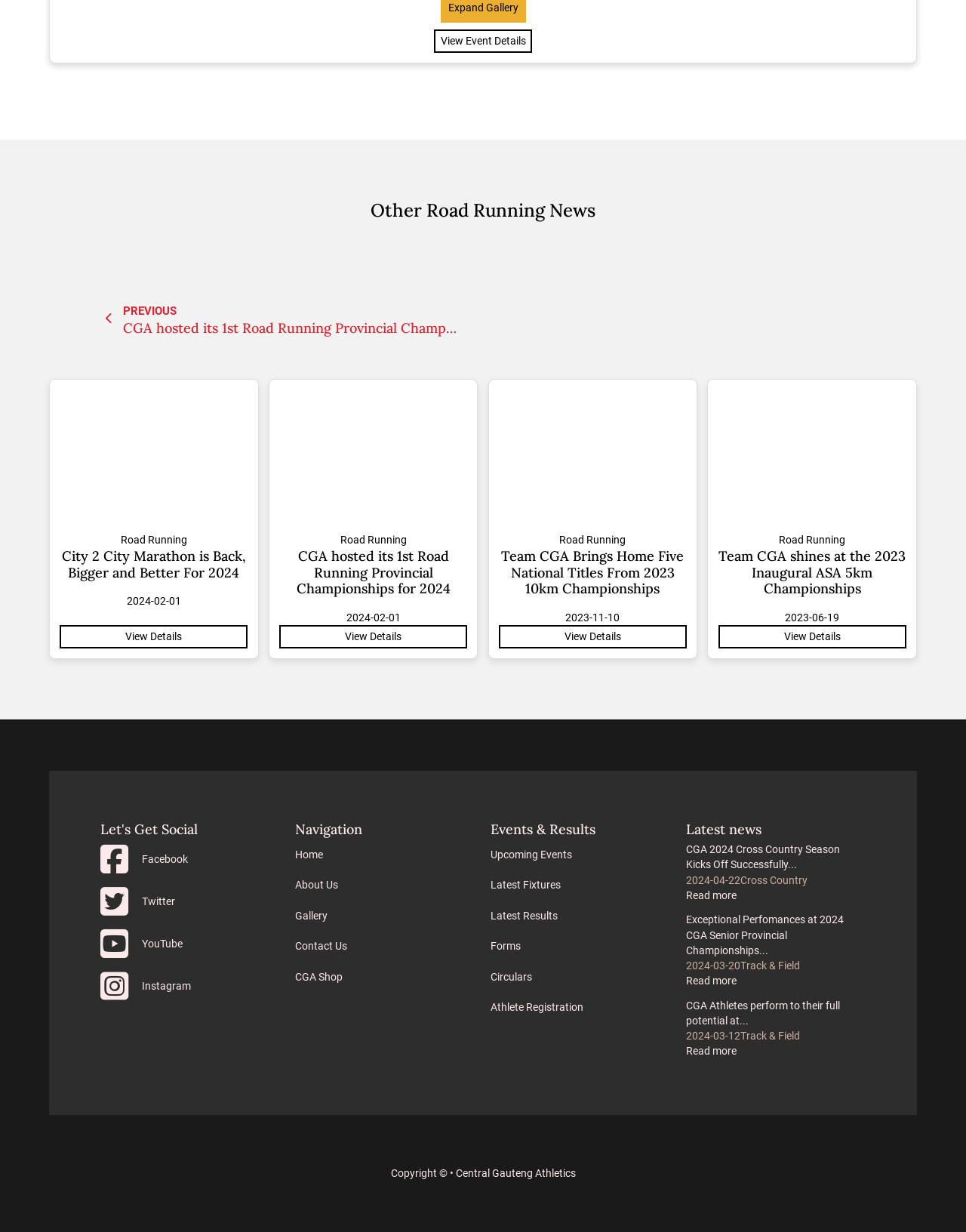What is the date of the City 2 City Marathon event?
Based on the image, answer the question in a detailed manner.

I found the date of the City 2 City Marathon event by looking at the StaticText element with the text '2024-02-01' which is near the heading element with the text 'Read more about City 2 City Marathon is Back, Bigger and Better For 2024'.